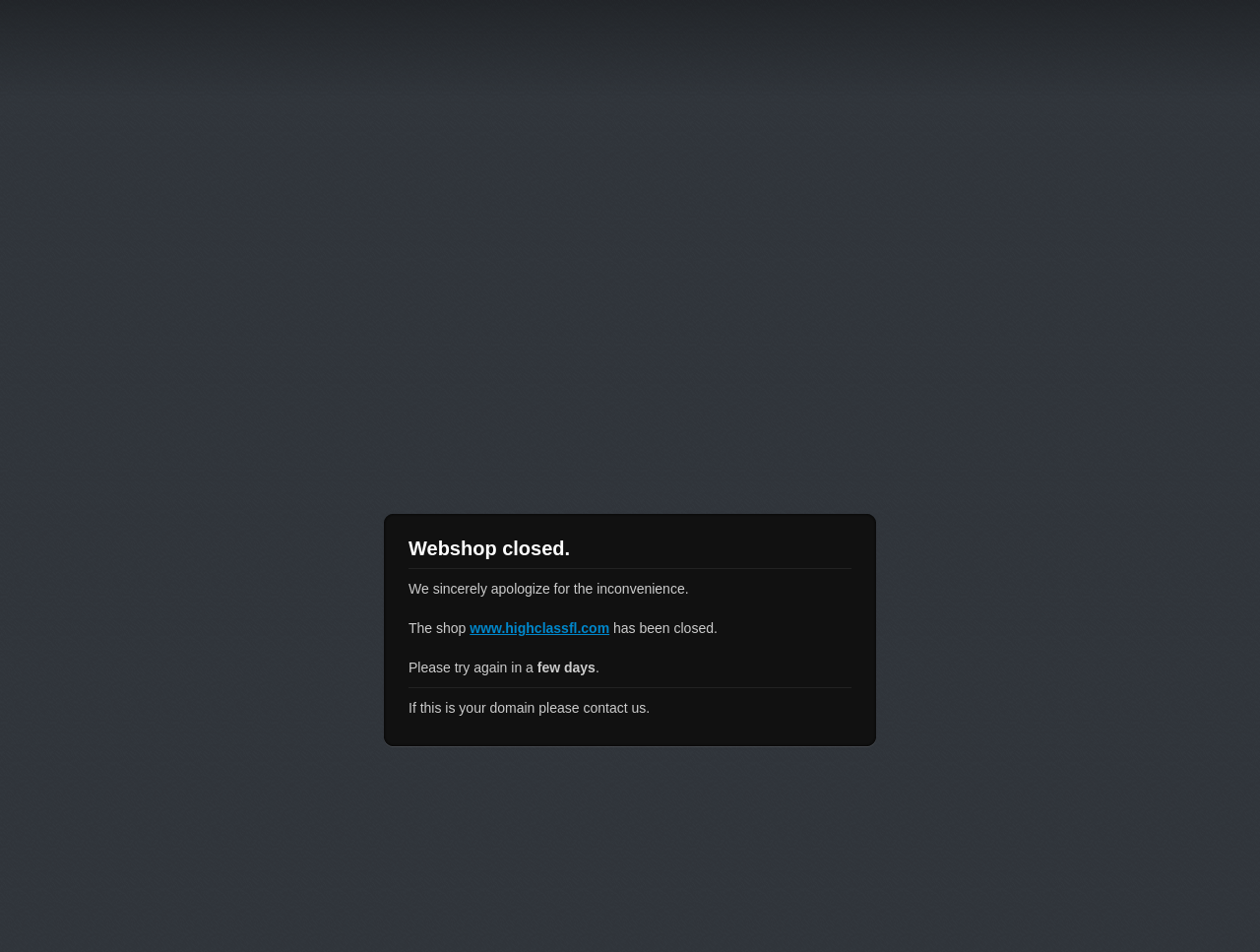What is the domain of the webshop?
Give a thorough and detailed response to the question.

The link 'www.highclassfl.com' is provided, which indicates that the domain of the webshop is highclassfl.com.